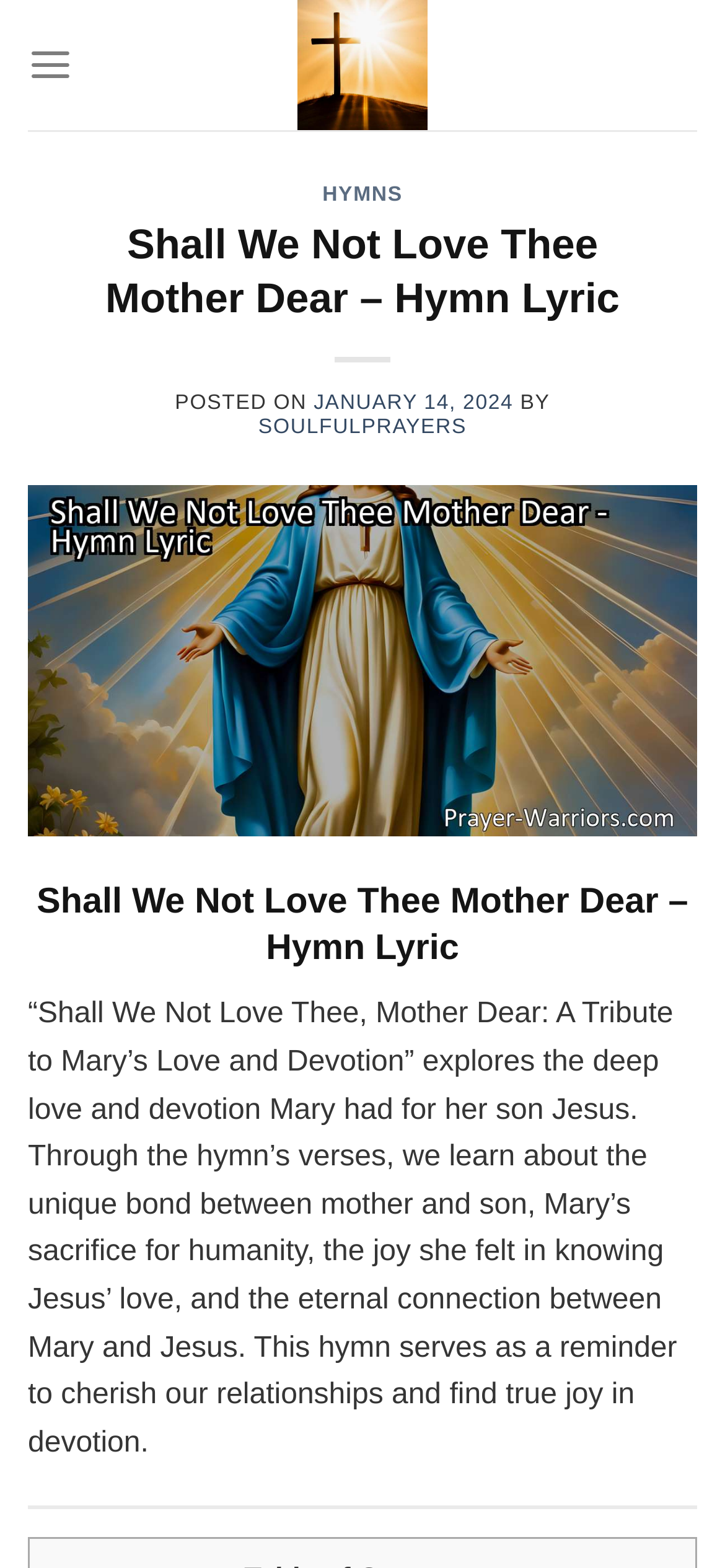Using the image as a reference, answer the following question in as much detail as possible:
What is the theme of the hymn?

The theme of the hymn can be inferred from the text 'the deep love and devotion Mary had for her son Jesus' which is part of the description of the hymn.